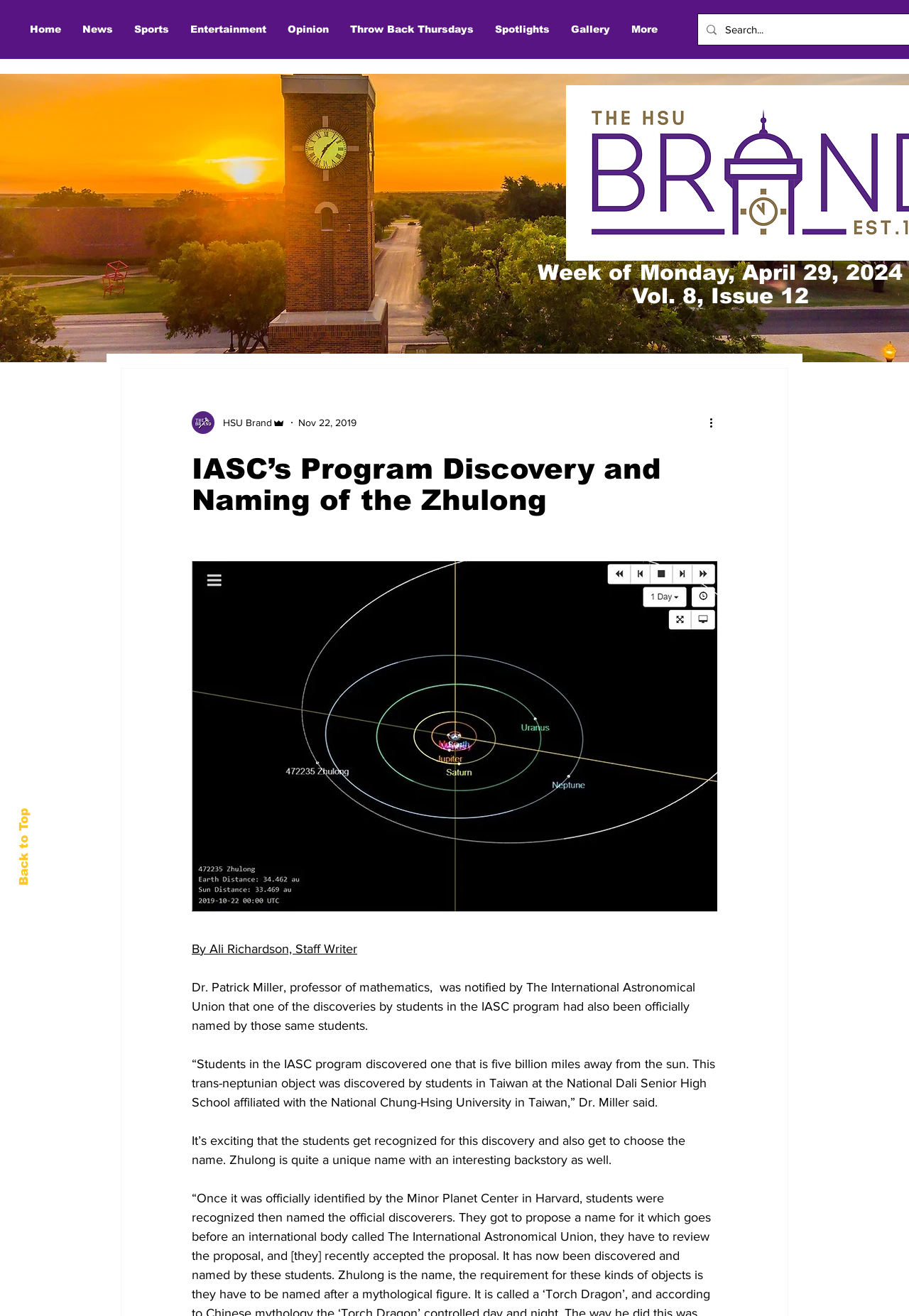Reply to the question with a single word or phrase:
What is the affiliation of the National Dali Senior High School?

National Chung-Hsing University